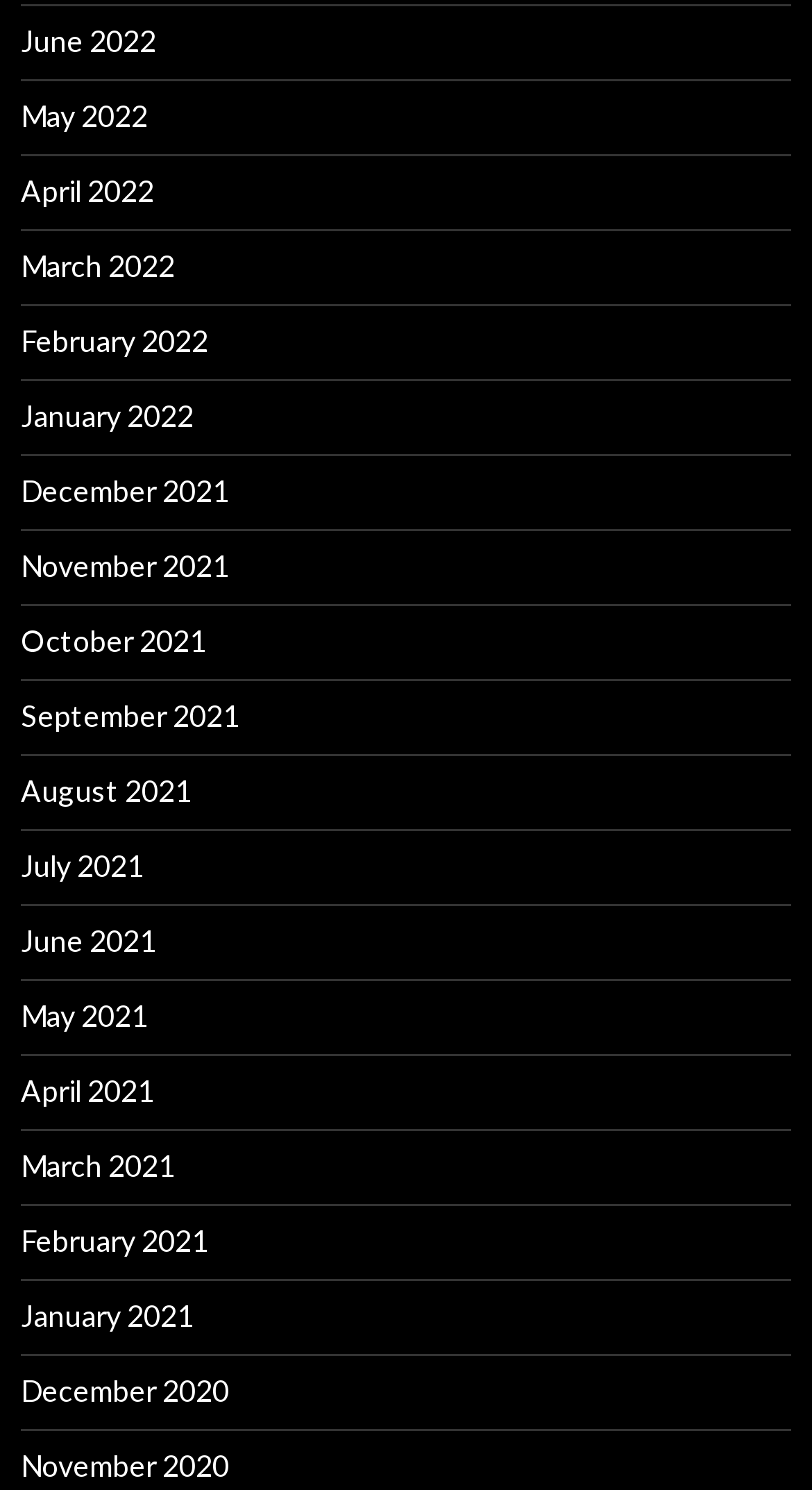Pinpoint the bounding box coordinates of the element you need to click to execute the following instruction: "view December 2020". The bounding box should be represented by four float numbers between 0 and 1, in the format [left, top, right, bottom].

[0.026, 0.921, 0.282, 0.944]